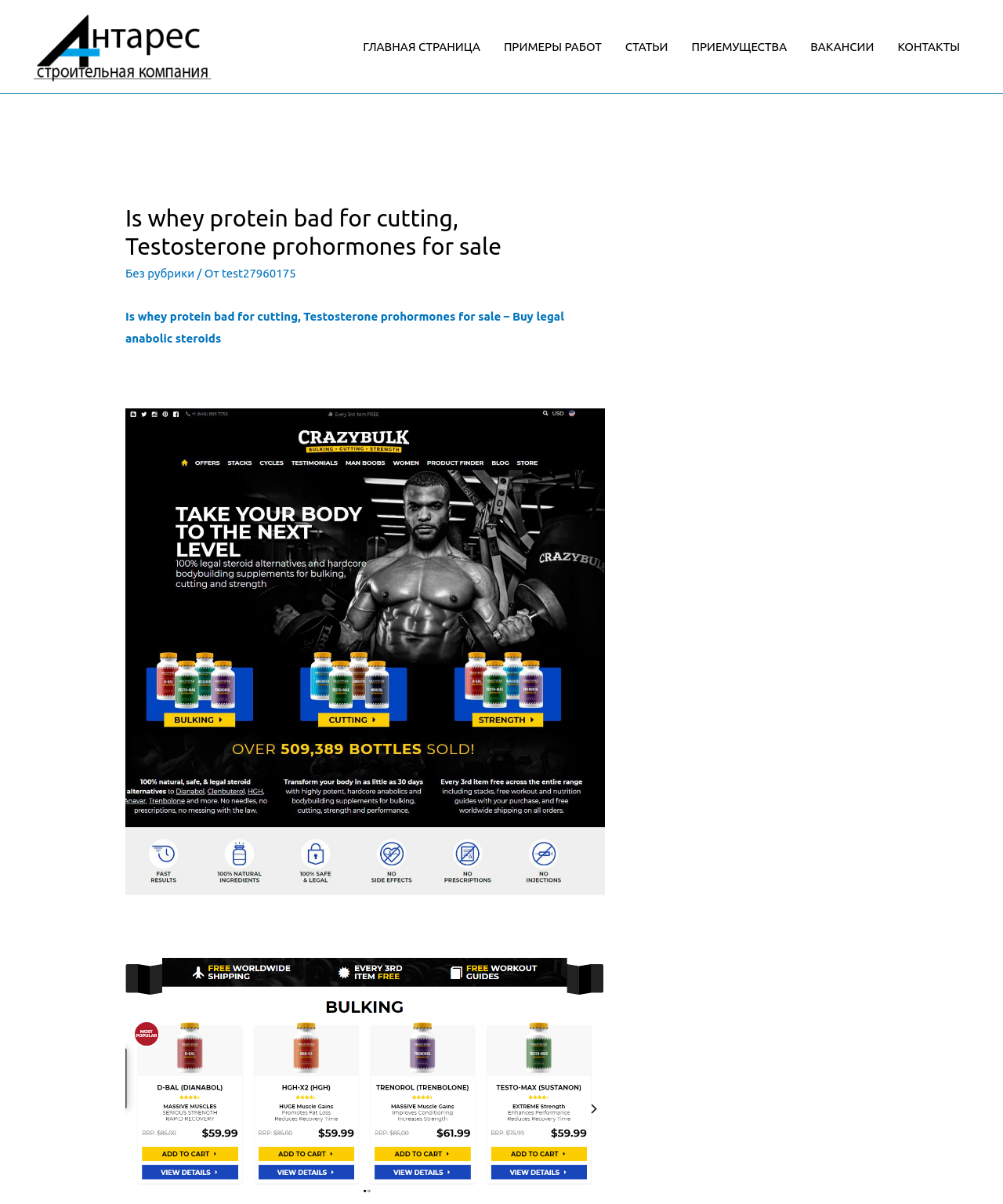Provide the bounding box coordinates for the UI element that is described by this text: "test27960175". The coordinates should be in the form of four float numbers between 0 and 1: [left, top, right, bottom].

[0.221, 0.221, 0.295, 0.232]